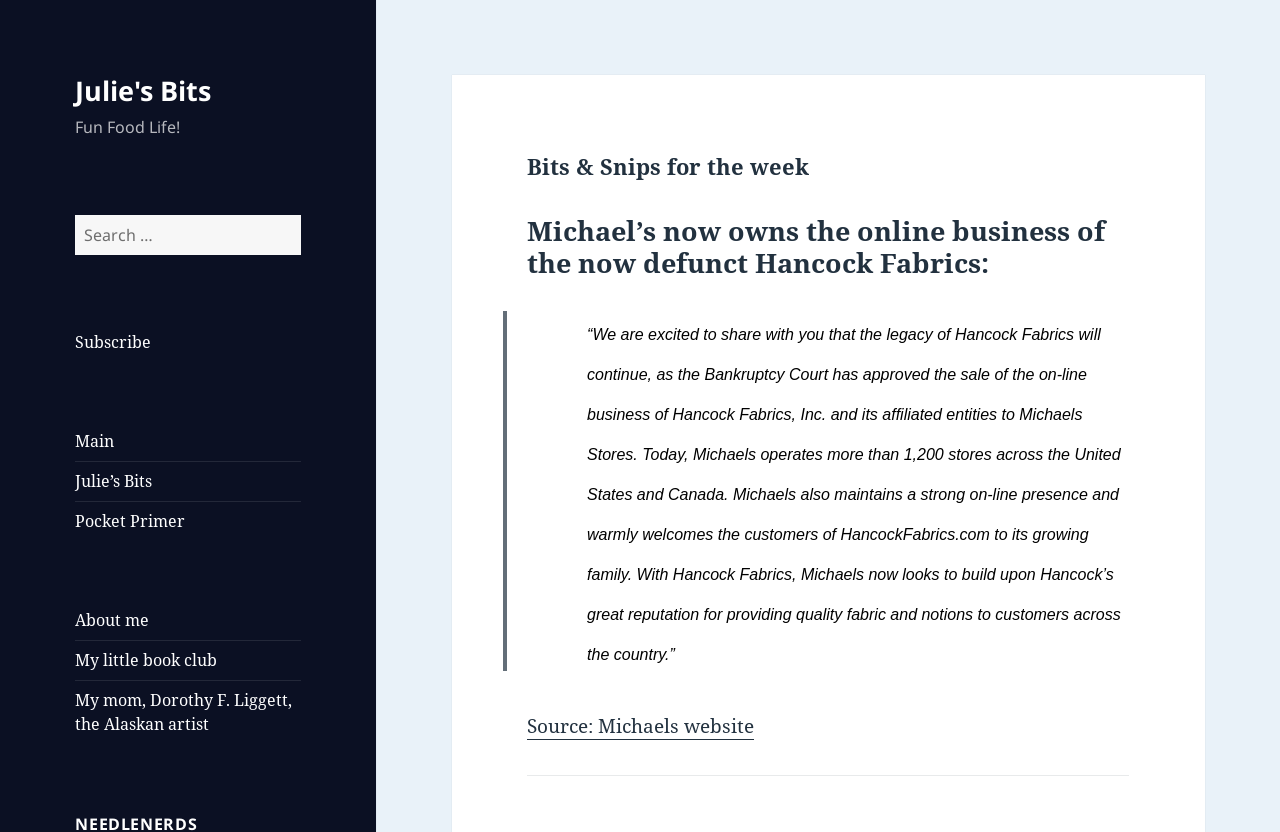Look at the image and write a detailed answer to the question: 
What is the name of the company that bought Hancock Fabrics?

The name of the company that bought Hancock Fabrics can be found in the blockquote text, which states that 'the Bankruptcy Court has approved the sale of the on-line business of Hancock Fabrics, Inc. and its affiliated entities to Michaels Stores'.